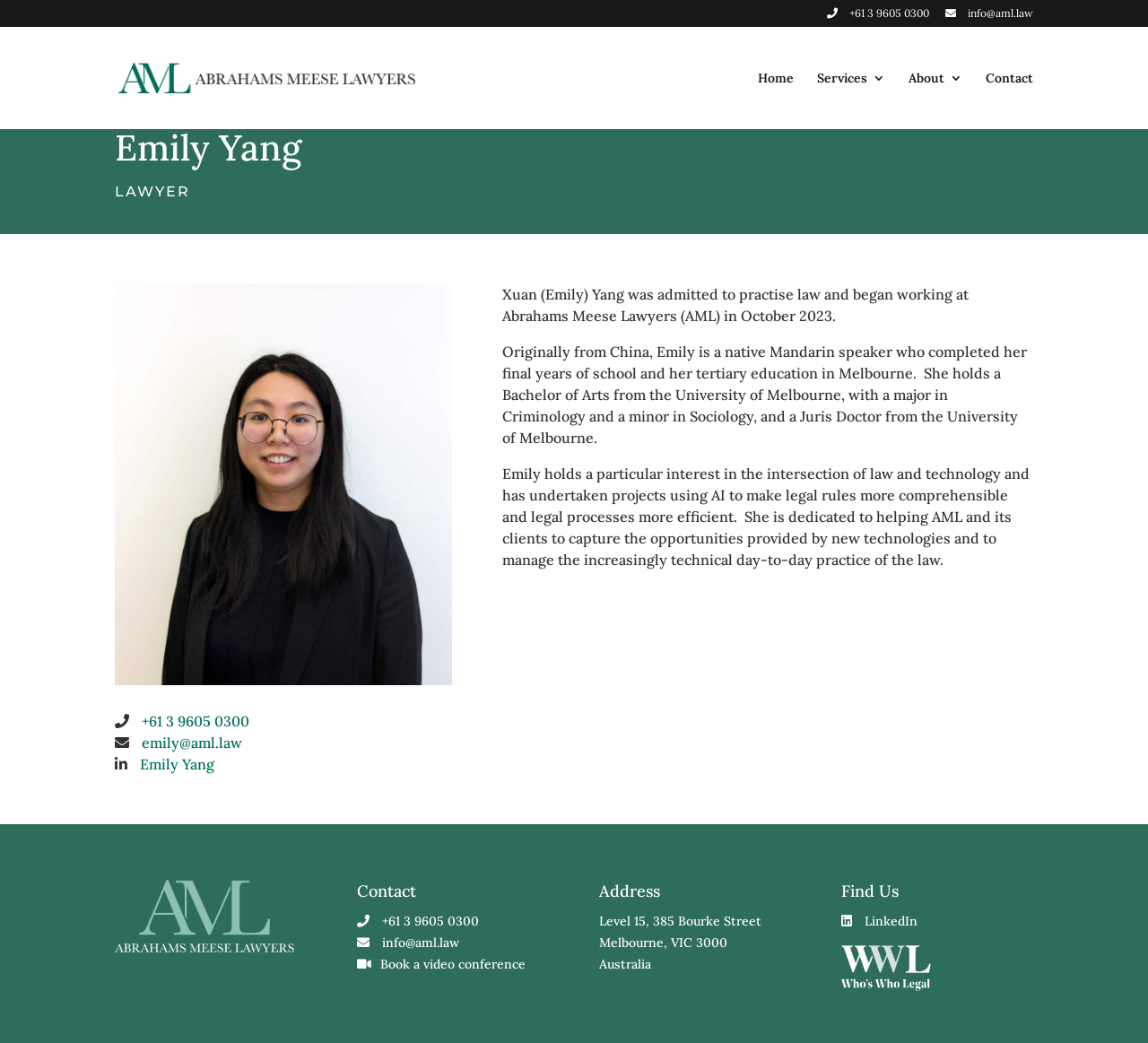Identify the bounding box of the HTML element described as: "News".

None